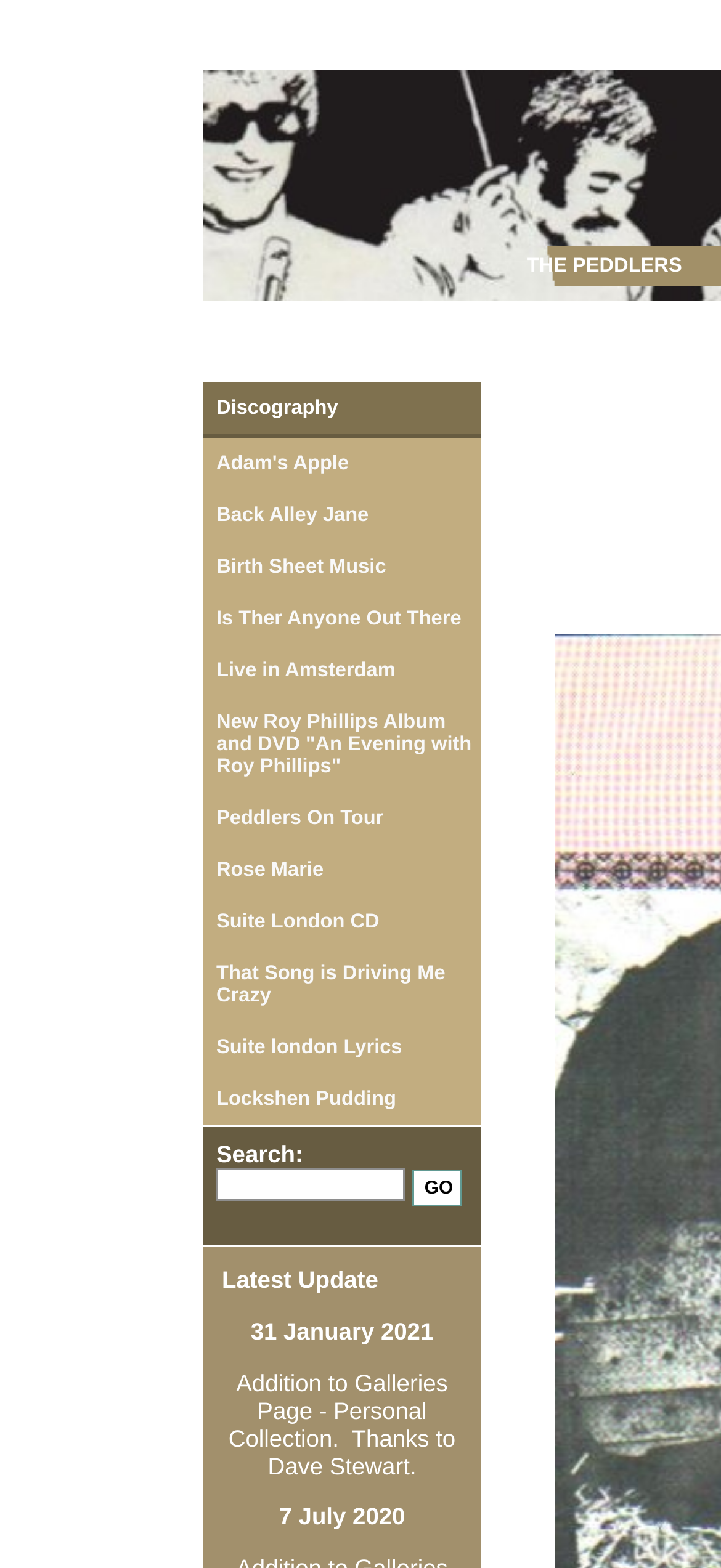Provide the bounding box coordinates of the HTML element this sentence describes: "name="searchfor"". The bounding box coordinates consist of four float numbers between 0 and 1, i.e., [left, top, right, bottom].

[0.3, 0.745, 0.562, 0.766]